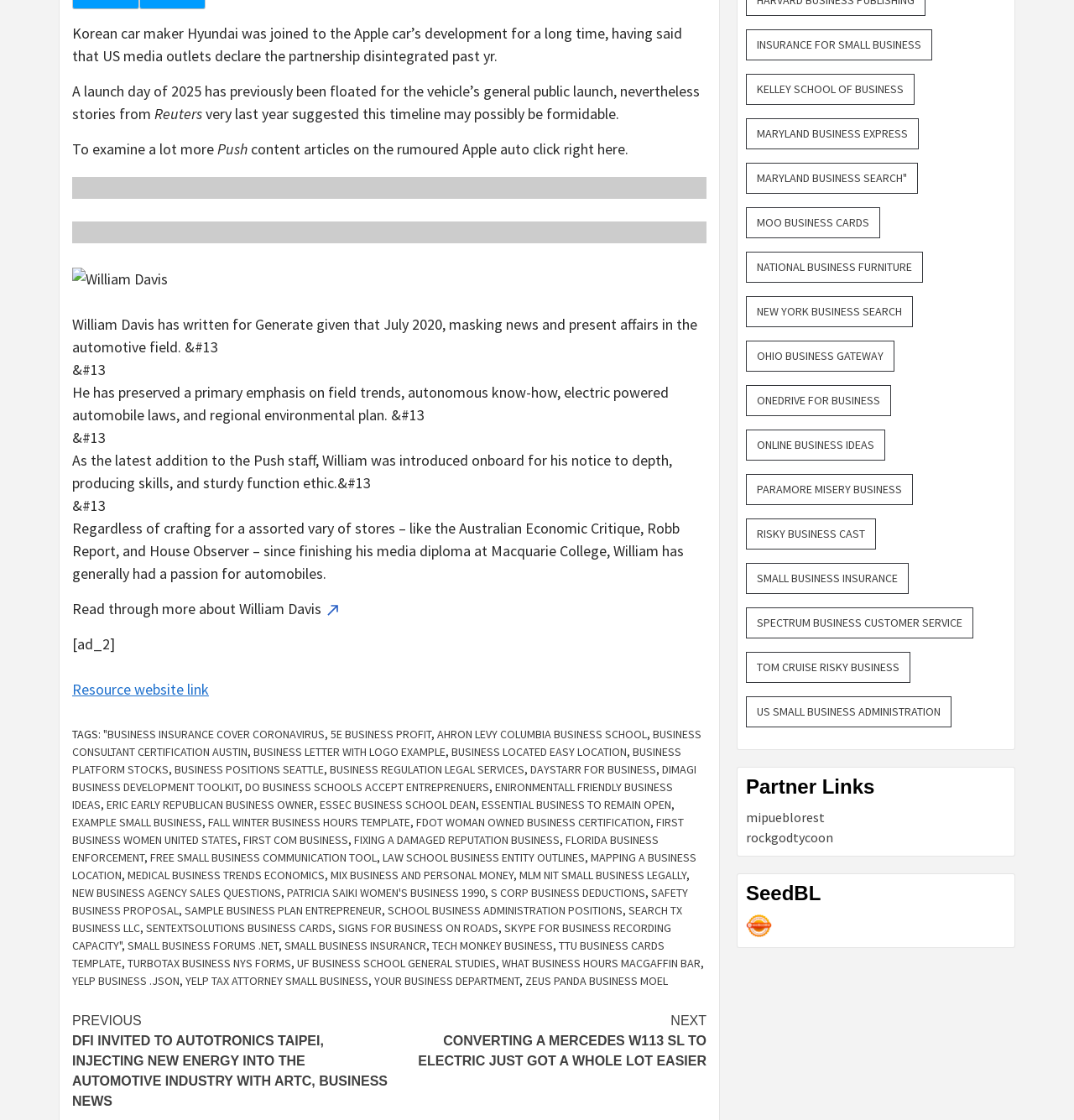Use one word or a short phrase to answer the question provided: 
What is the position of the image of William Davis?

Above the text